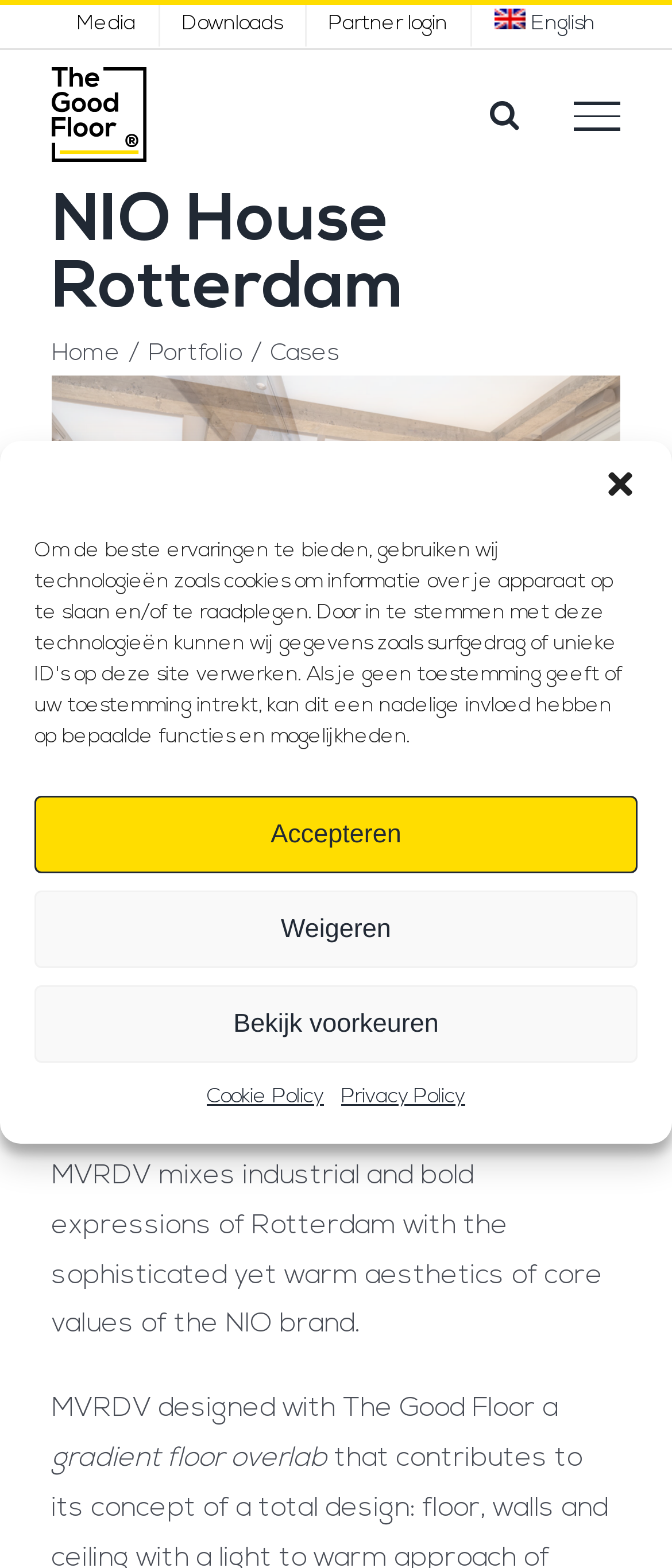Please identify the bounding box coordinates of the element I need to click to follow this instruction: "Contact Europa Editions".

None